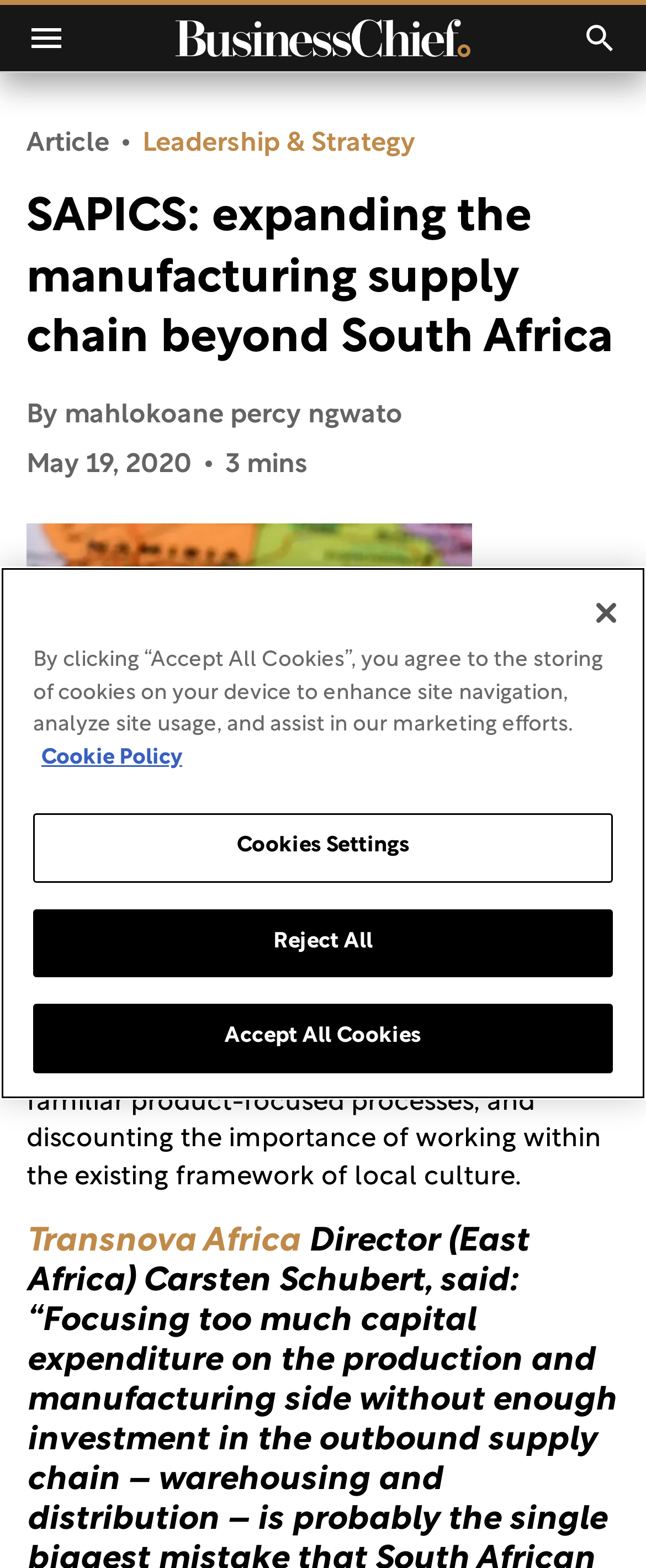Using the description "aria-label="Close"", locate and provide the bounding box of the UI element.

[0.882, 0.368, 0.995, 0.414]